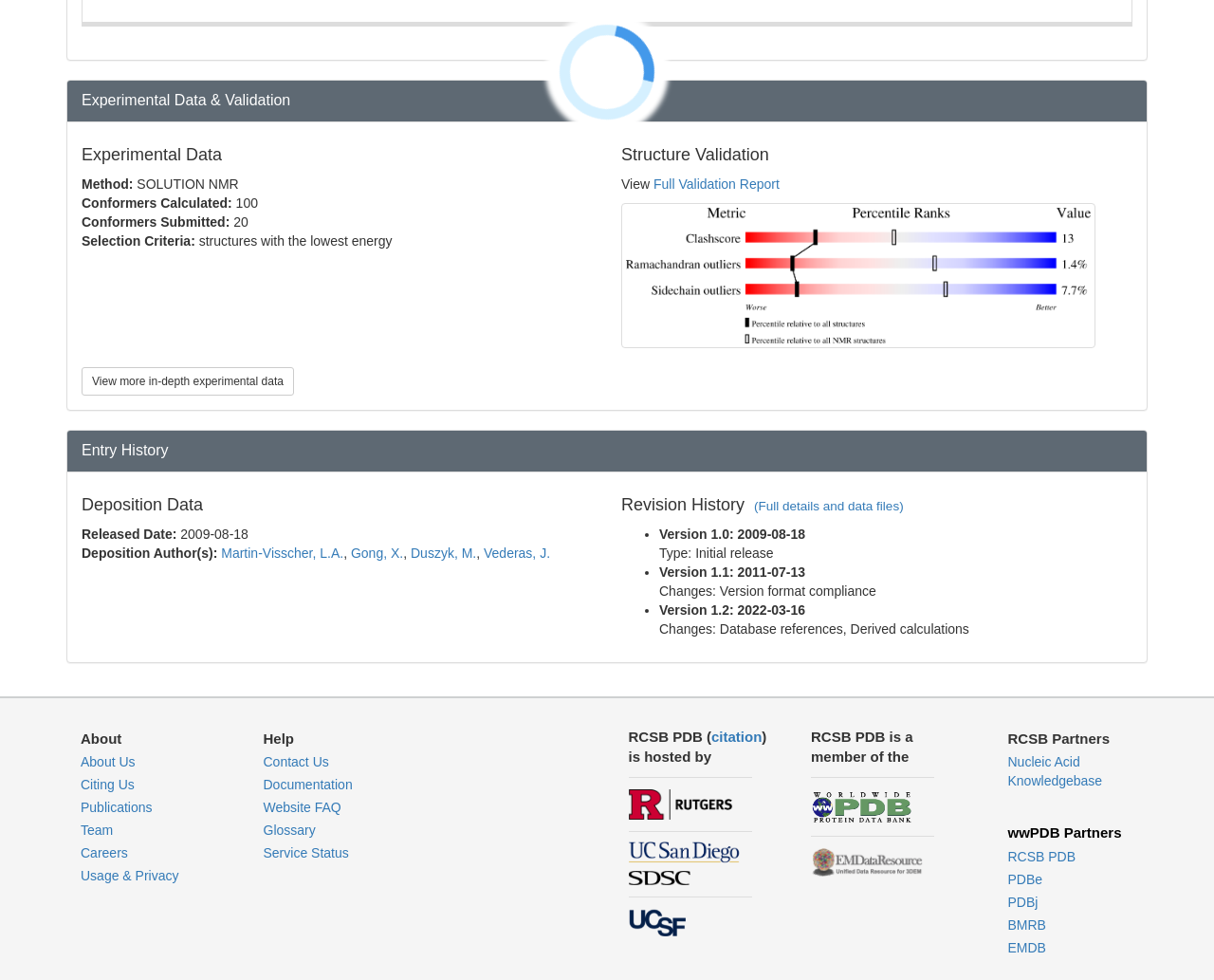Answer the question using only one word or a concise phrase: What is the name of the university hosting RCSB PDB?

Rutgers University